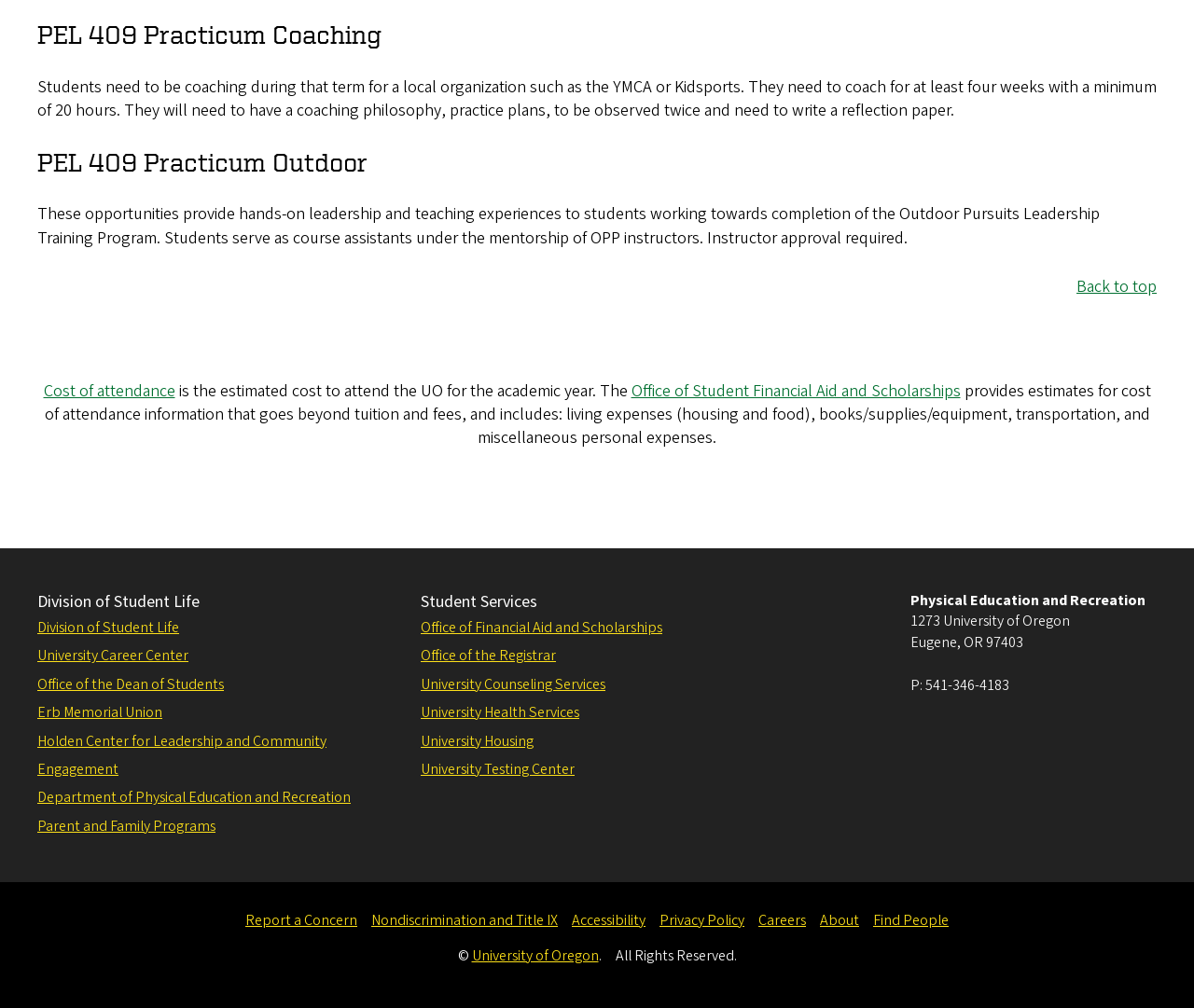Provide a brief response to the question using a single word or phrase: 
What is the phone number of the University of Oregon?

541-346-4183